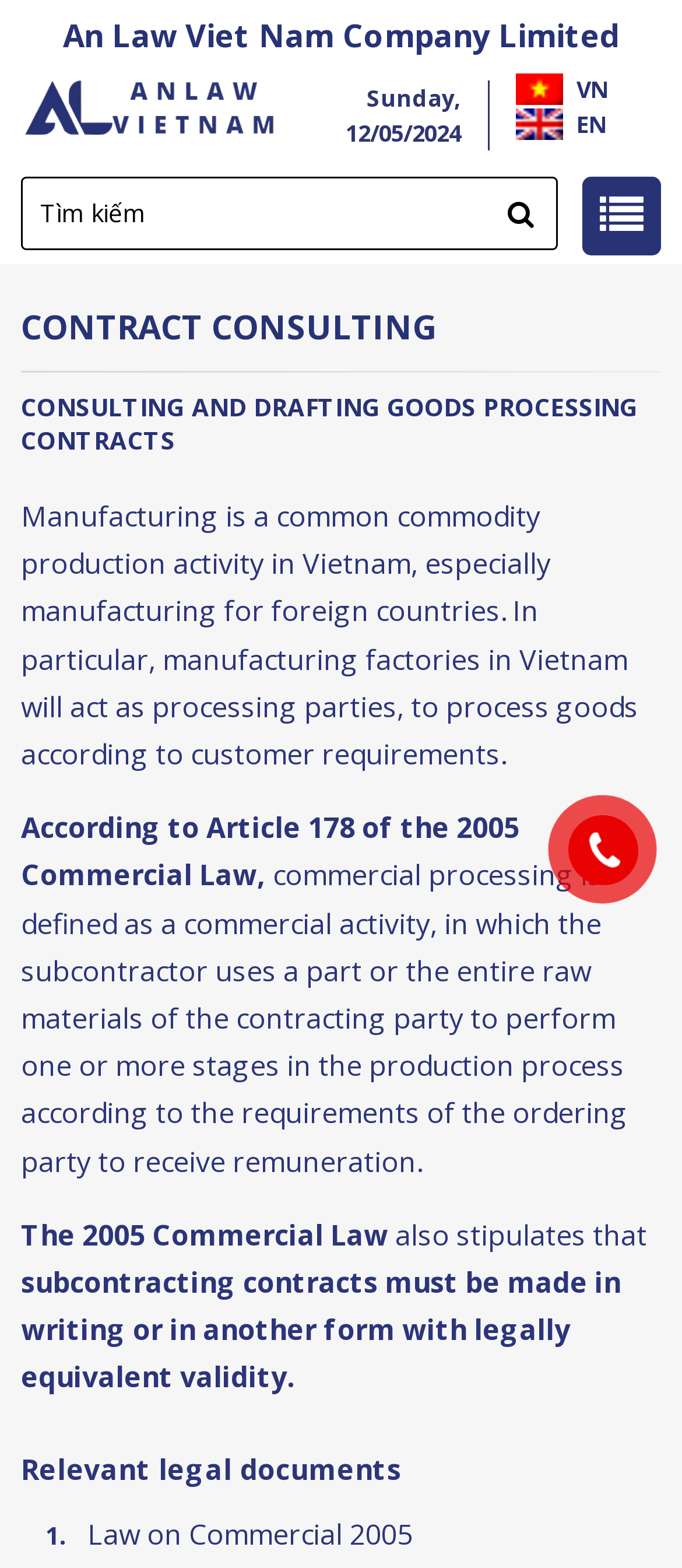Please give a succinct answer to the question in one word or phrase:
What is the purpose of manufacturing factories in Vietnam?

To process goods according to customer requirements